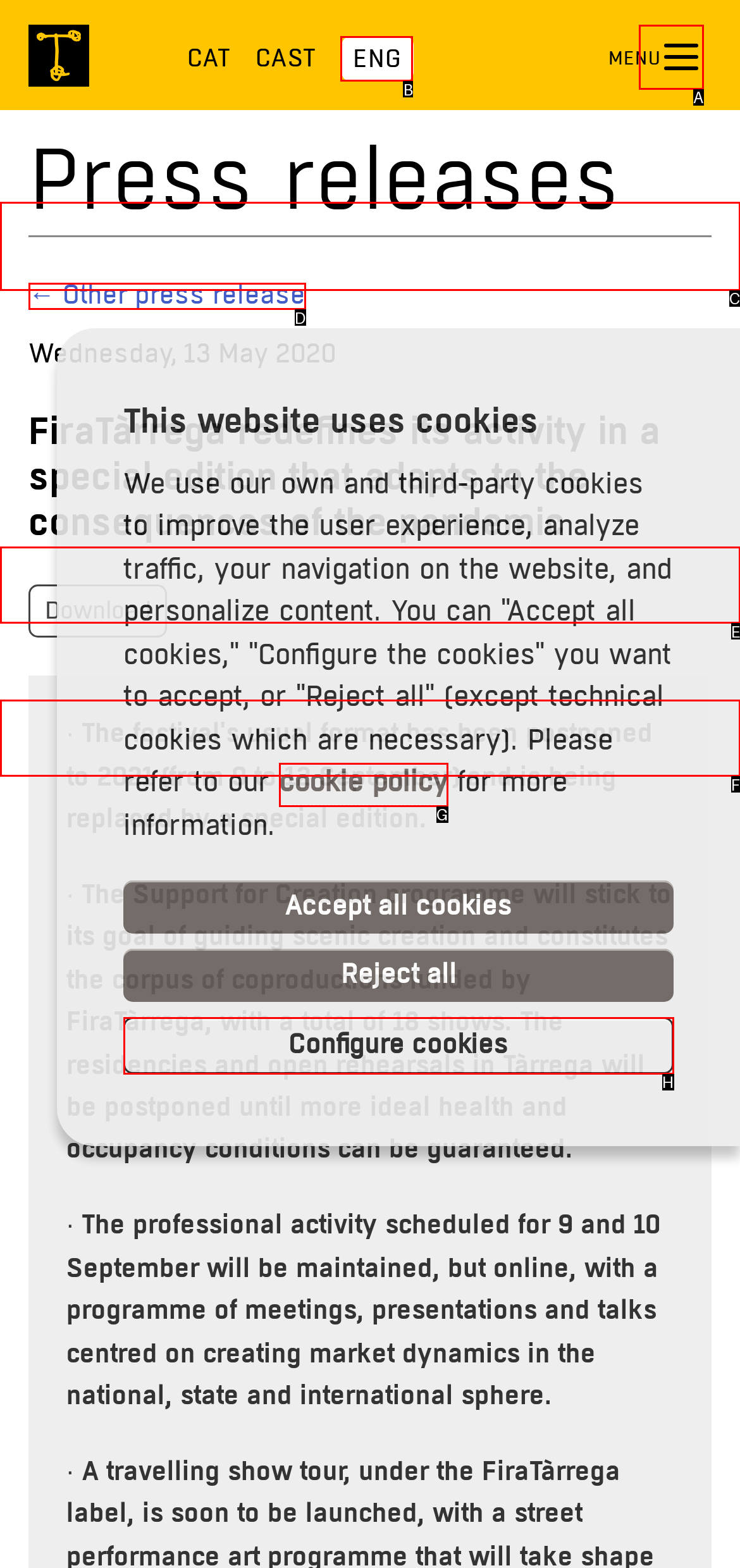Select the proper HTML element to perform the given task: Switch to English Answer with the corresponding letter from the provided choices.

B